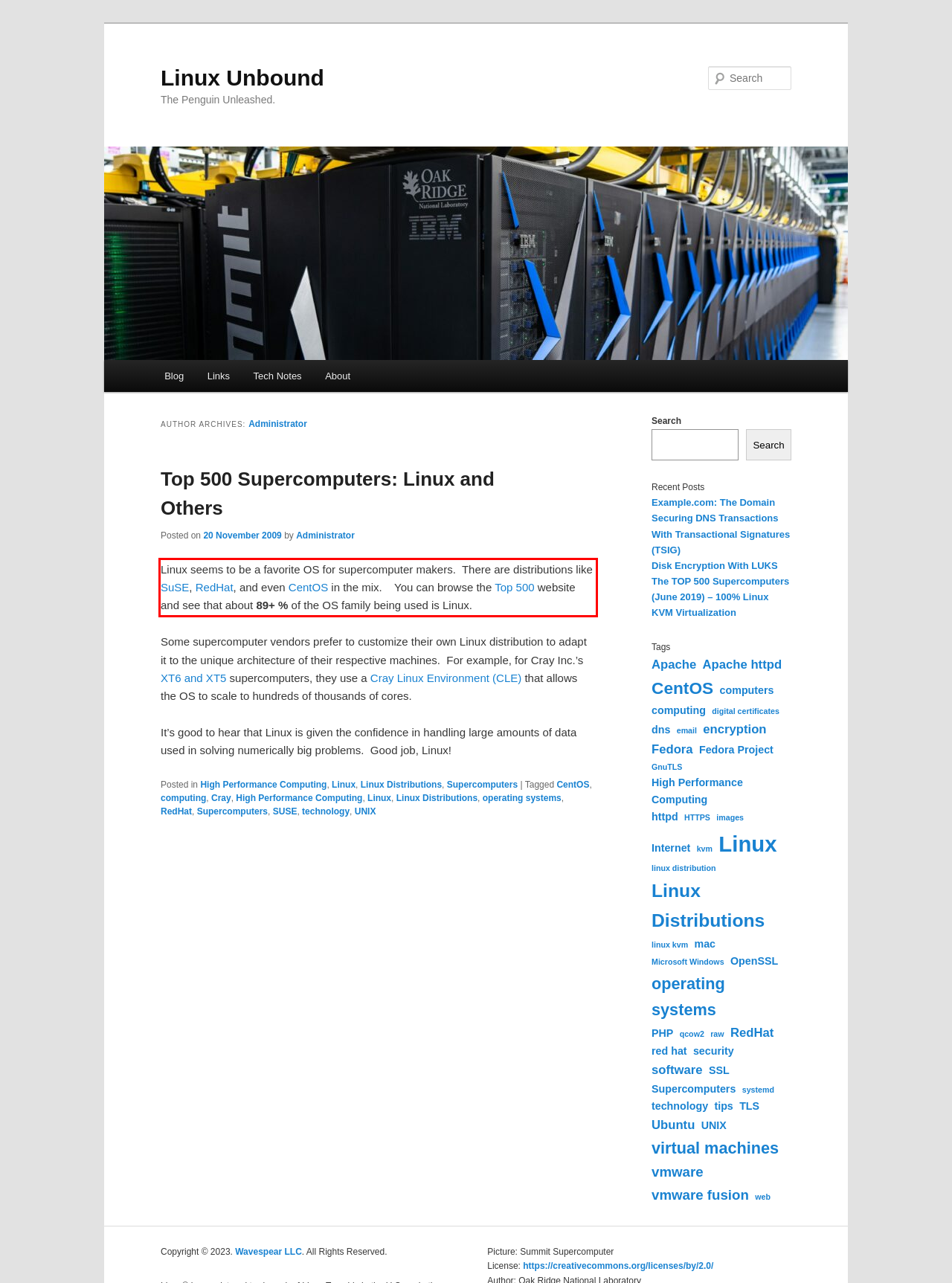You have a screenshot of a webpage with a red bounding box. Identify and extract the text content located inside the red bounding box.

Linux seems to be a favorite OS for supercomputer makers. There are distributions like SuSE, RedHat, and even CentOS in the mix. You can browse the Top 500 website and see that about 89+ % of the OS family being used is Linux.